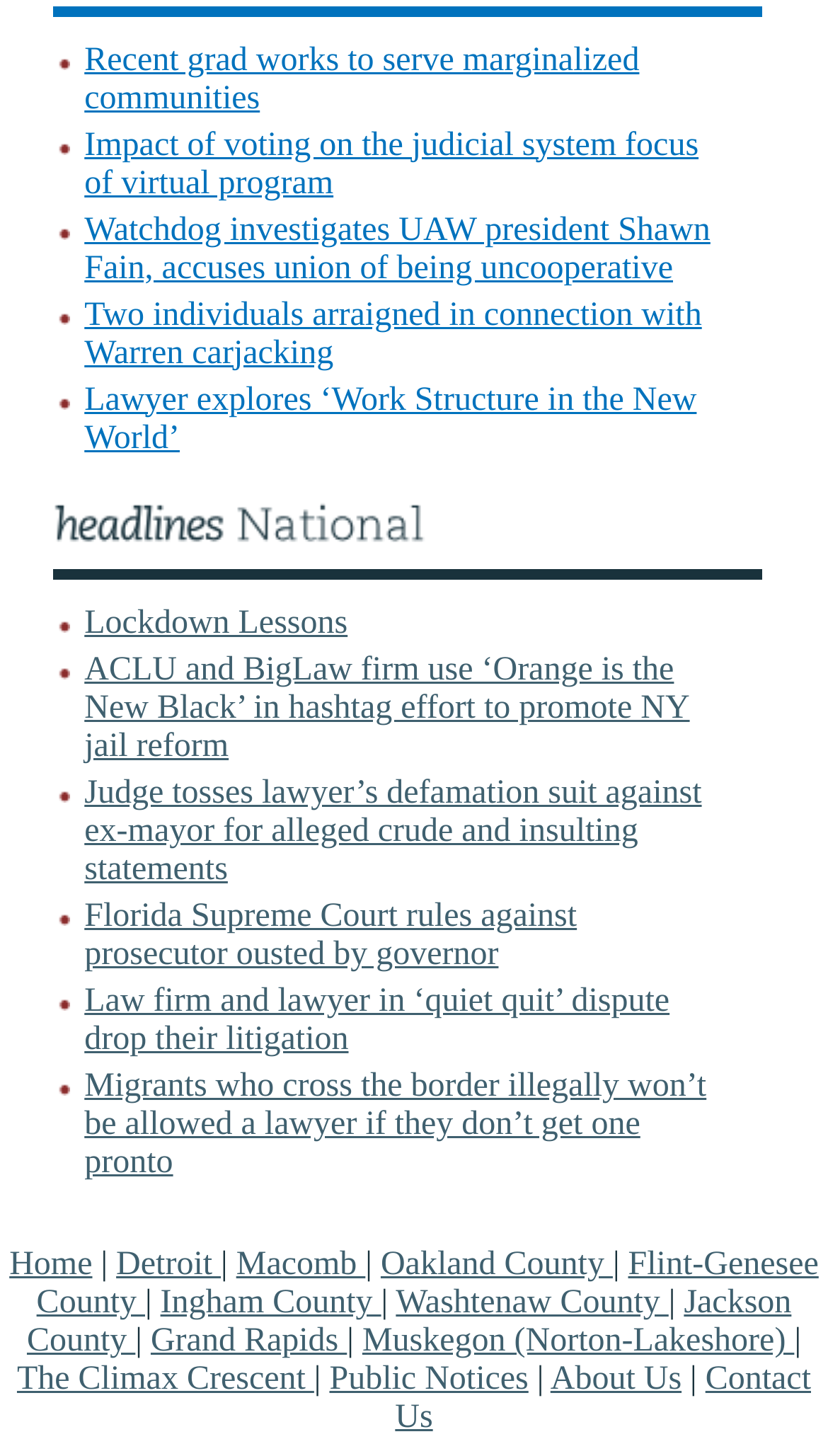From the element description: "Public Notices", extract the bounding box coordinates of the UI element. The coordinates should be expressed as four float numbers between 0 and 1, in the order [left, top, right, bottom].

[0.398, 0.935, 0.638, 0.96]